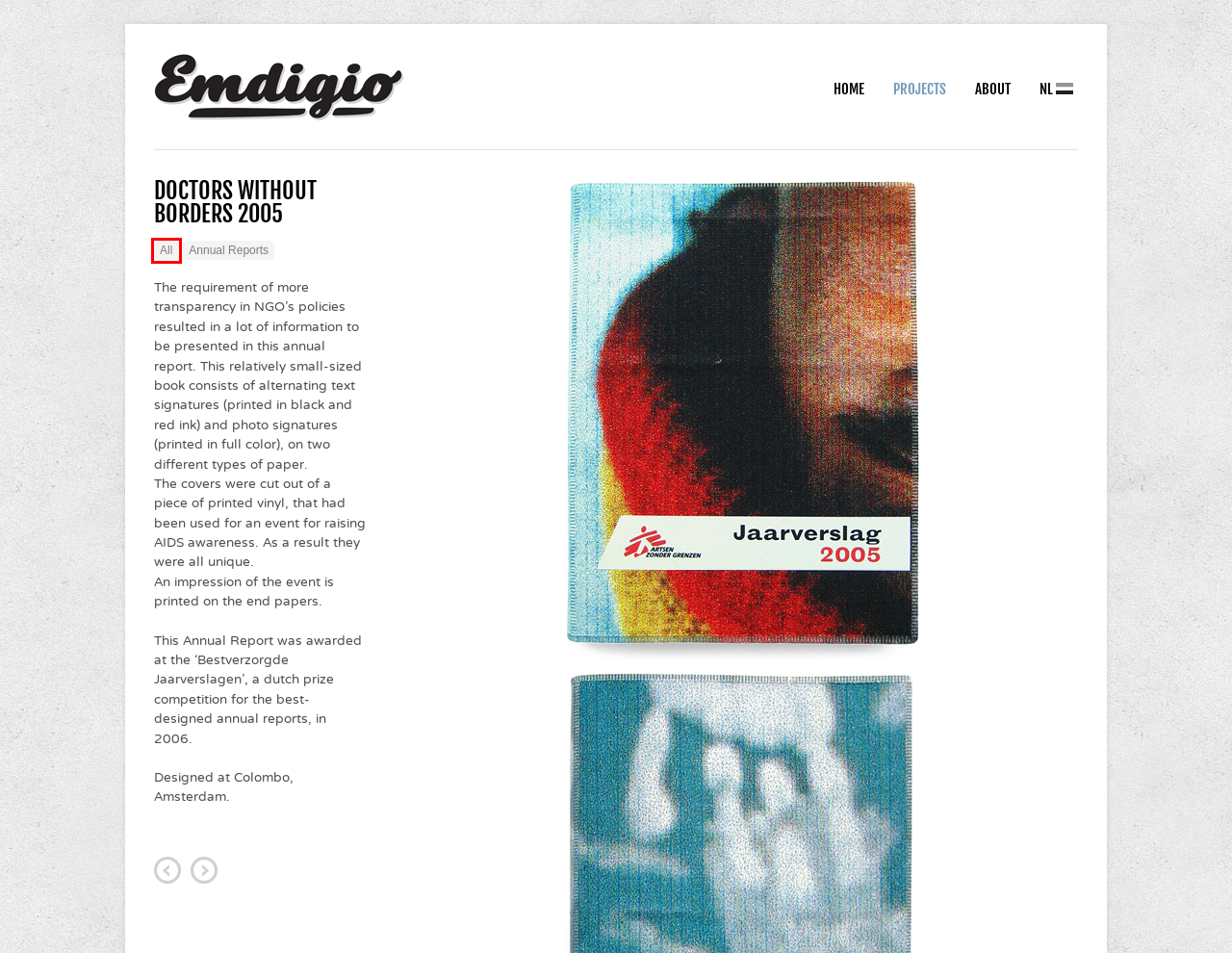Examine the screenshot of a webpage with a red bounding box around a specific UI element. Identify which webpage description best matches the new webpage that appears after clicking the element in the red bounding box. Here are the candidates:
A. Emdigio  » Portfolios » Projects
B. Artsen zonder Grenzen 2005 | Emdigio
C. Emdigio  » Portfolios » Annual Reports
D. About Emdigio | Emdigio
E. Doctors without Borders 2004 | Emdigio
F. Emdigio  » Portfolios » All
G. Emdigio
H. OnlyHuman identity | Emdigio

F